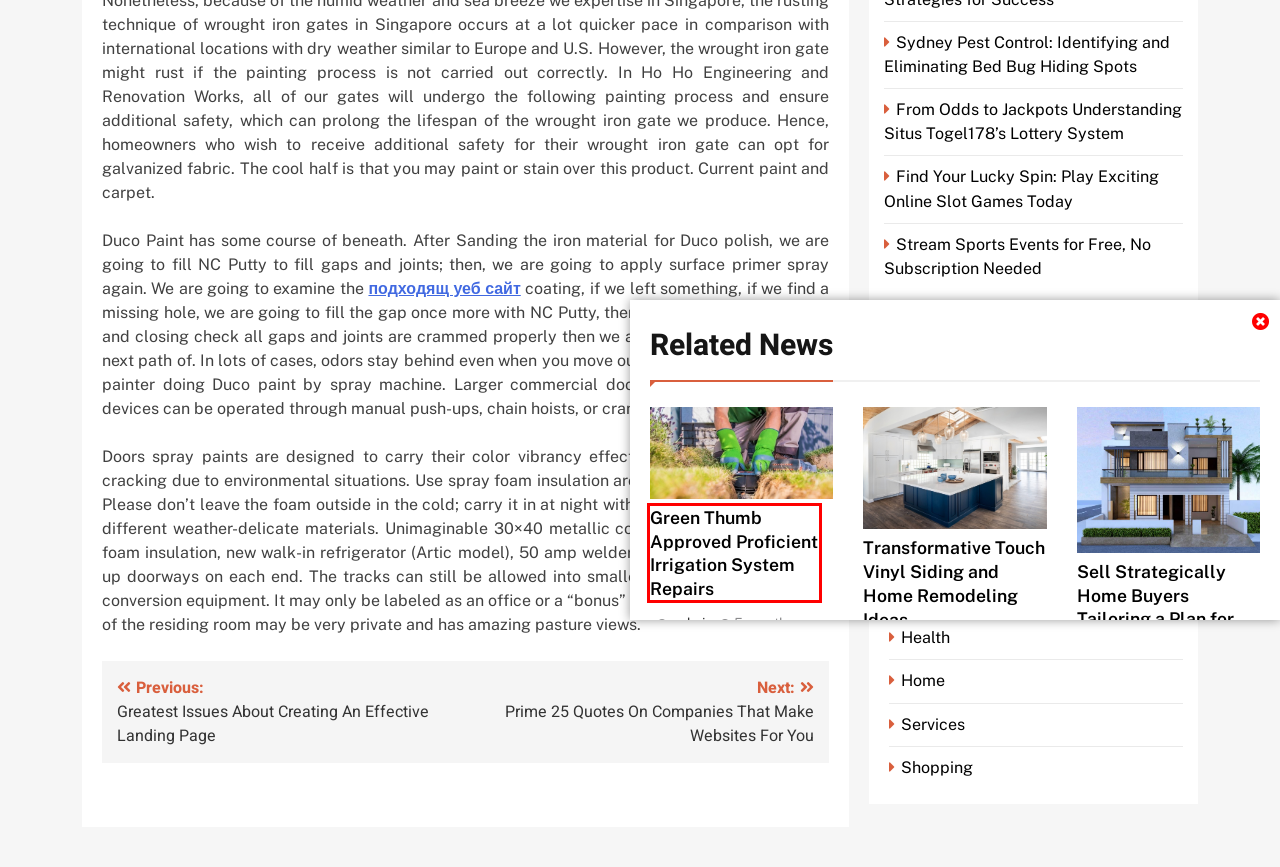Given a screenshot of a webpage featuring a red bounding box, identify the best matching webpage description for the new page after the element within the red box is clicked. Here are the options:
A. Greatest Issues About Creating An Effective Landing Page – Self Publishing Seminars
B. From Odds to Jackpots Understanding Situs Togel178’s Lottery System – Self Publishing Seminars
C. Stream Sports Events for Free, No Subscription Needed – Self Publishing Seminars
D. Sell Strategically Home Buyers Tailoring a Plan for You – Self Publishing Seminars
E. Find Your Lucky Spin: Play Exciting Online Slot Games Today – Self Publishing Seminars
F. Transformative Touch Vinyl Siding and Home Remodeling Ideas – Self Publishing Seminars
G. Sydney Pest Control: Identifying and Eliminating Bed Bug Hiding Spots – Self Publishing Seminars
H. Green Thumb Approved Proficient Irrigation System Repairs – Self Publishing Seminars

H